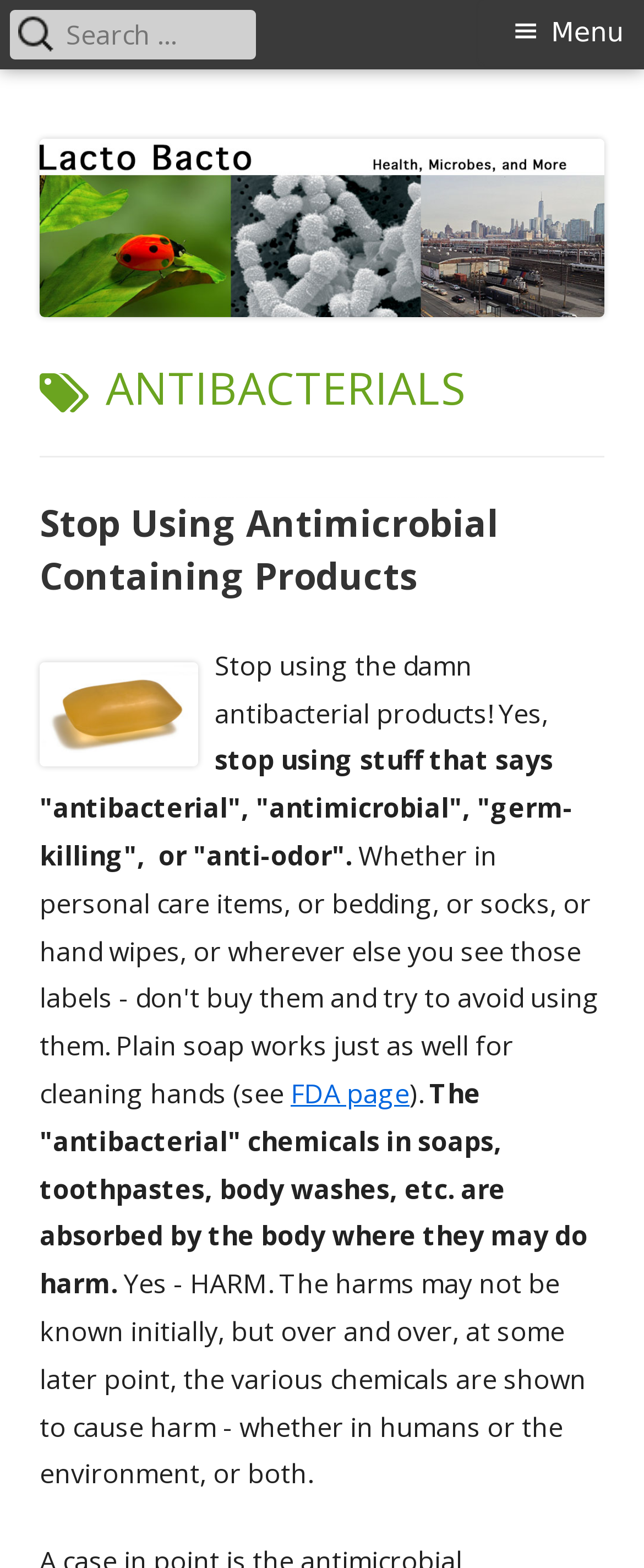Construct a thorough caption encompassing all aspects of the webpage.

The webpage is about antibacterials, specifically focusing on the negative effects of using antibacterial products. At the top left, there is a link to "Lacto Bacto" and a static text "Health, Microbes, and More" next to it. Below these elements, there is a navigation menu labeled "Primary Menu" that spans the entire width of the page. On the right side of the navigation menu, there is a button to expand or collapse the menu.

Below the navigation menu, there is a large image of "Lacto Bacto" that takes up most of the width of the page. Above the image, there is a header section with a tag "ANTIBACTERIALS" and a heading "Stop Using Antimicrobial Containing Products". The heading is followed by a link to the same title and a paragraph of text that advises against using antibacterial products.

The text continues below, explaining the harmful effects of these products, citing the FDA, and warning about the potential harm they can cause to humans and the environment. There are several blocks of static text and links throughout this section, including a link to an "FDA page". The text is arranged in a single column, with each block of text or link following the previous one in a vertical sequence.